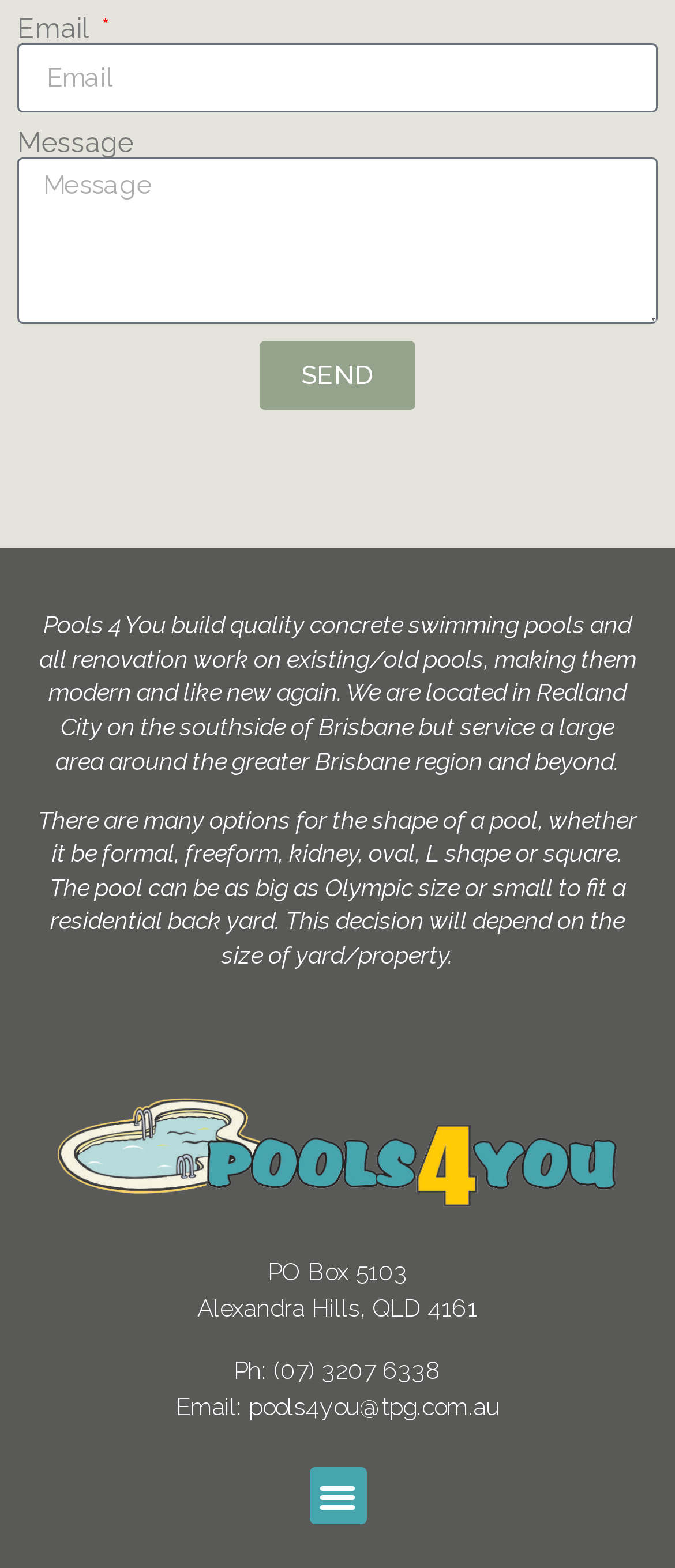What is the company's main business?
Give a detailed and exhaustive answer to the question.

Based on the text 'Pools 4 You build quality concrete swimming pools and all renovation work on existing/old pools, making them modern and like new again.', it can be inferred that the company's main business is building and renovating concrete swimming pools.